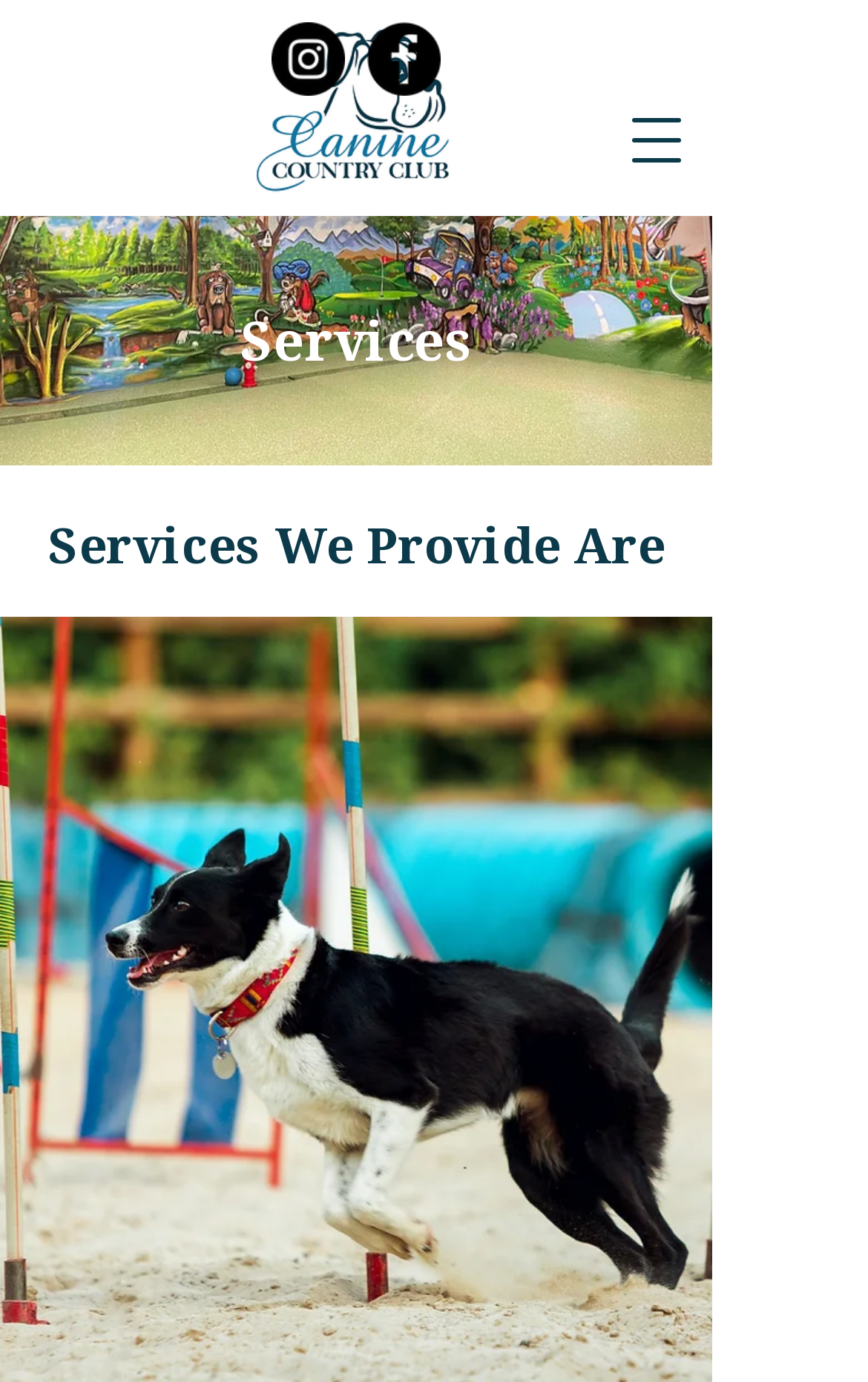Give a detailed overview of the webpage's appearance and contents.

The webpage is about the services offered by Canine Club. At the top right corner, there is a button to open a navigation menu. Below it, there is a logo image of Daycare, and to its right, a social bar with links to Instagram and Facebook, each accompanied by its respective icon. 

On the left side of the page, there is a large image that takes up most of the width, showing a room, likely a daycare room. Above this image, there are two headings, one stating "Services" and the other "Services We Provide Are", which suggests that the page will list the services offered by Canine Club.